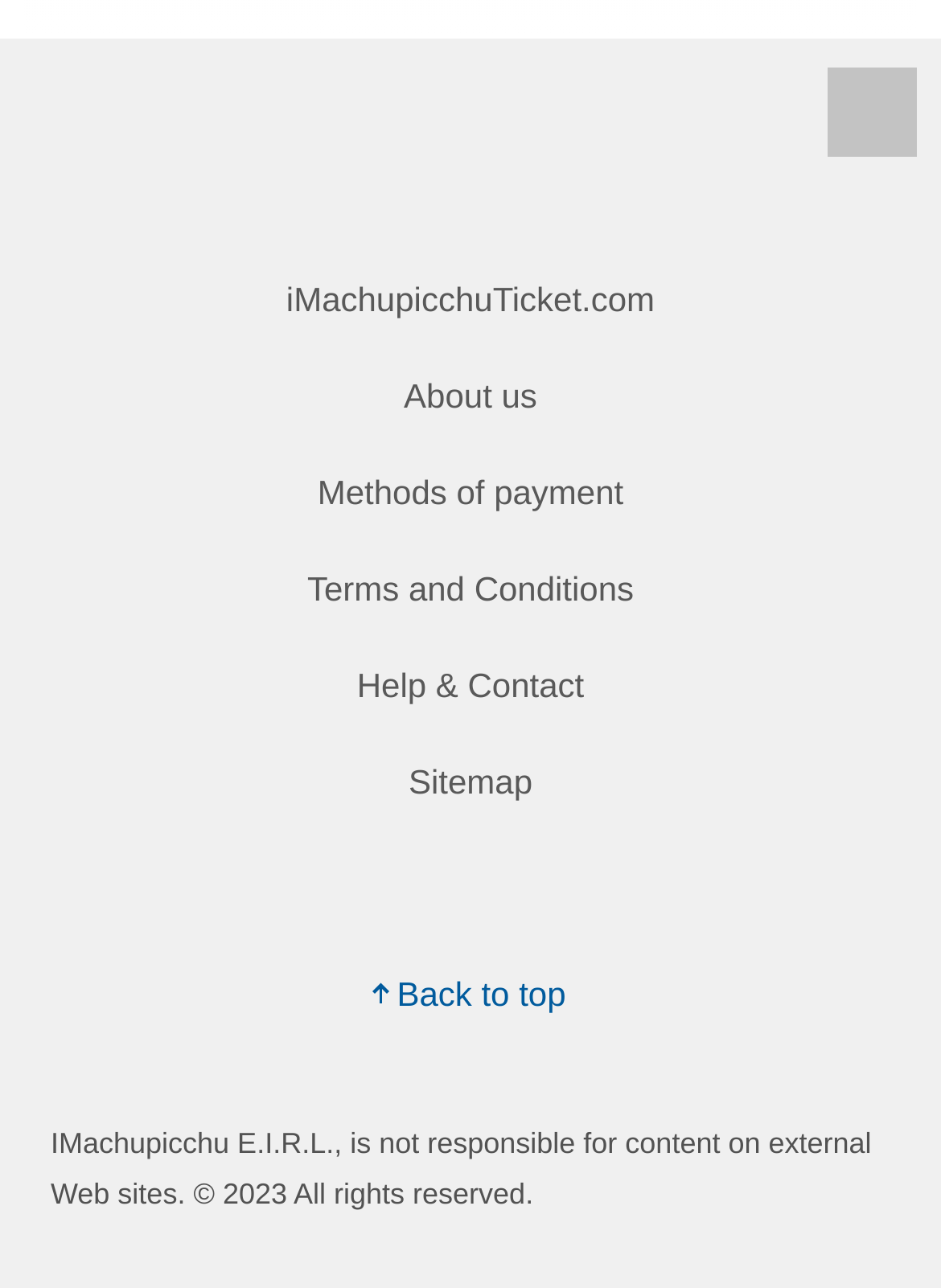What is the purpose of the link at the bottom of the page?
Examine the webpage screenshot and provide an in-depth answer to the question.

The link at the bottom of the page has the text ' Back to top', which suggests that its purpose is to allow users to quickly navigate back to the top of the page.